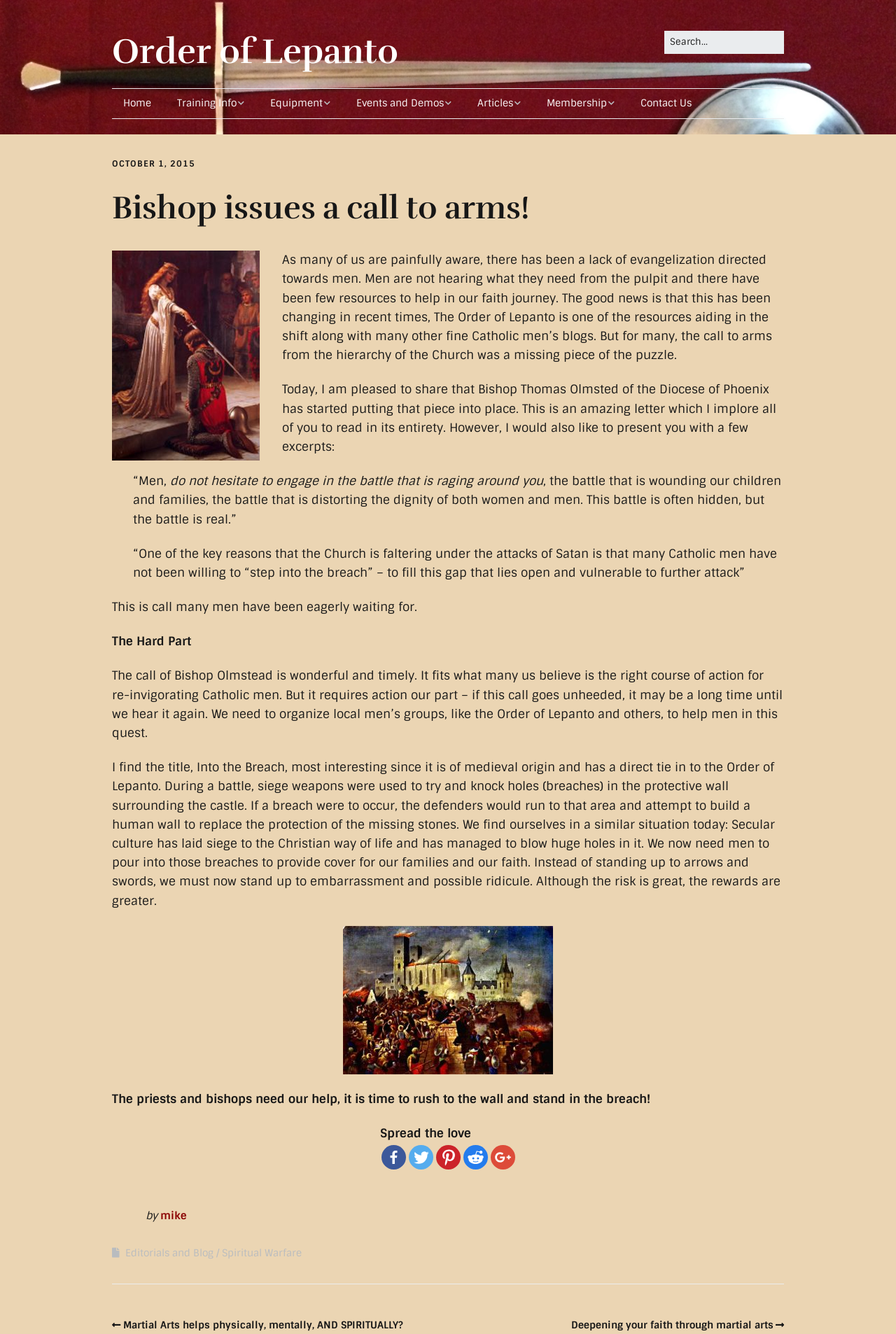Give a one-word or one-phrase response to the question: 
What is the theme of the article?

Catholic men's faith journey